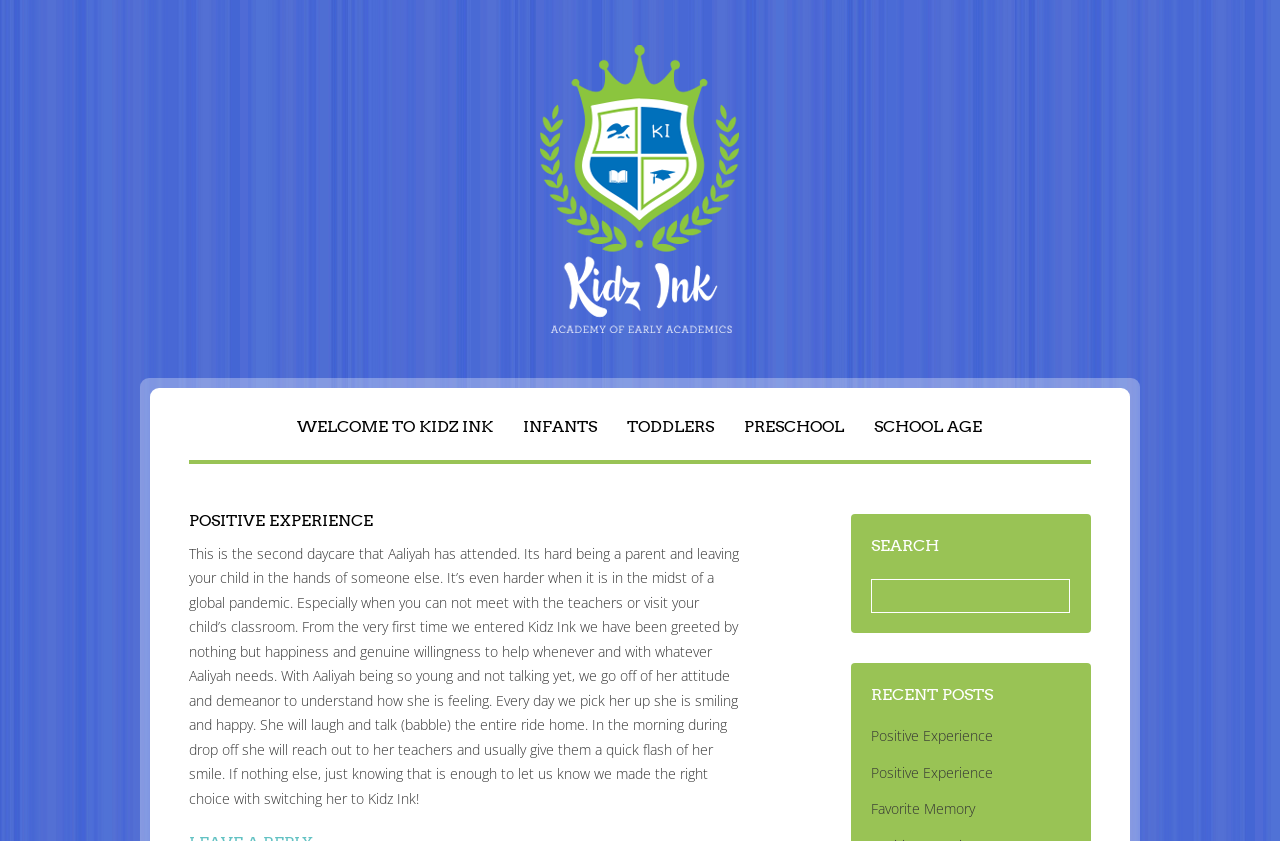Find the bounding box coordinates of the clickable element required to execute the following instruction: "Read the Positive Experience post". Provide the coordinates as four float numbers between 0 and 1, i.e., [left, top, right, bottom].

[0.68, 0.863, 0.776, 0.886]